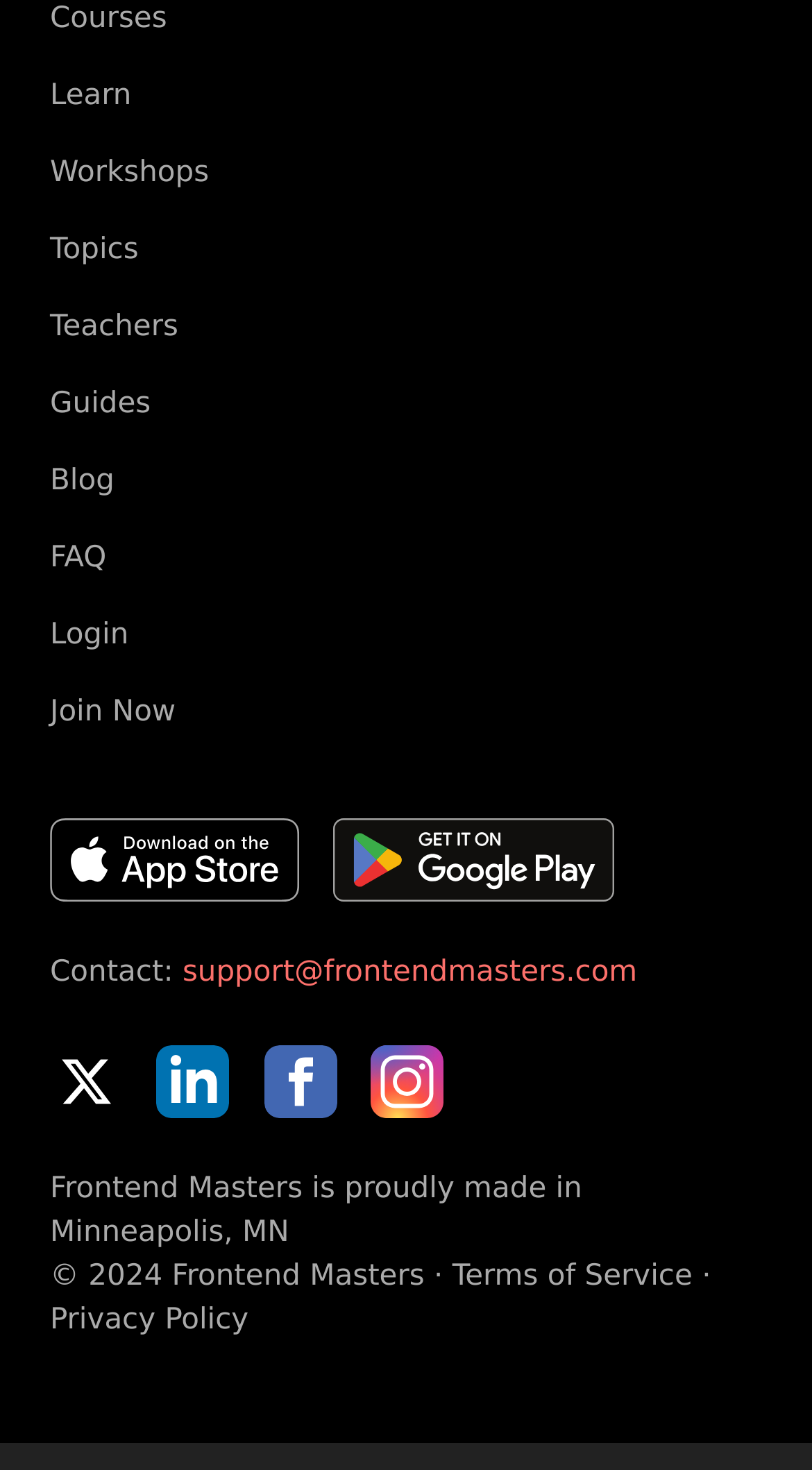Determine the bounding box of the UI element mentioned here: "Instagram". The coordinates must be in the format [left, top, right, bottom] with values ranging from 0 to 1.

[0.457, 0.727, 0.547, 0.776]